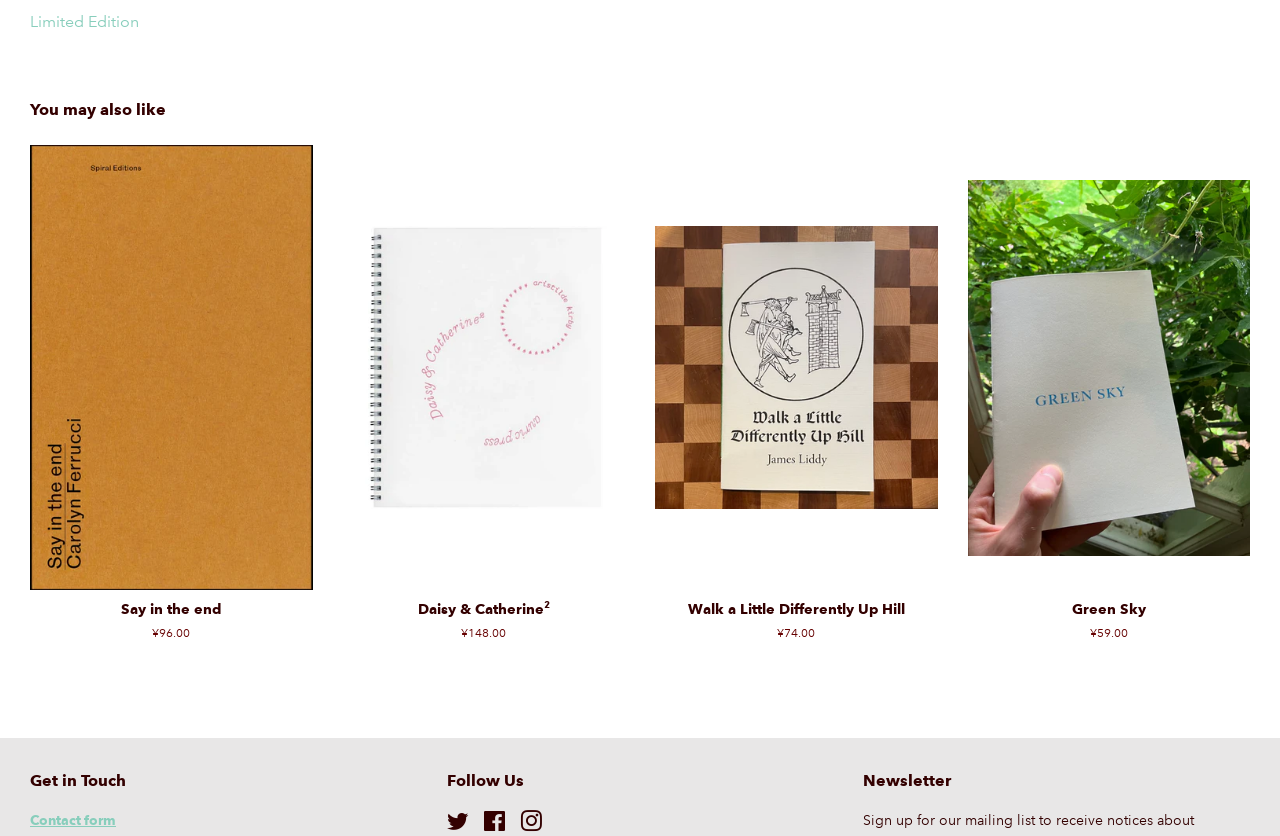Answer the following inquiry with a single word or phrase:
What are the social media platforms listed on the webpage?

Twitter, Facebook, Instagram